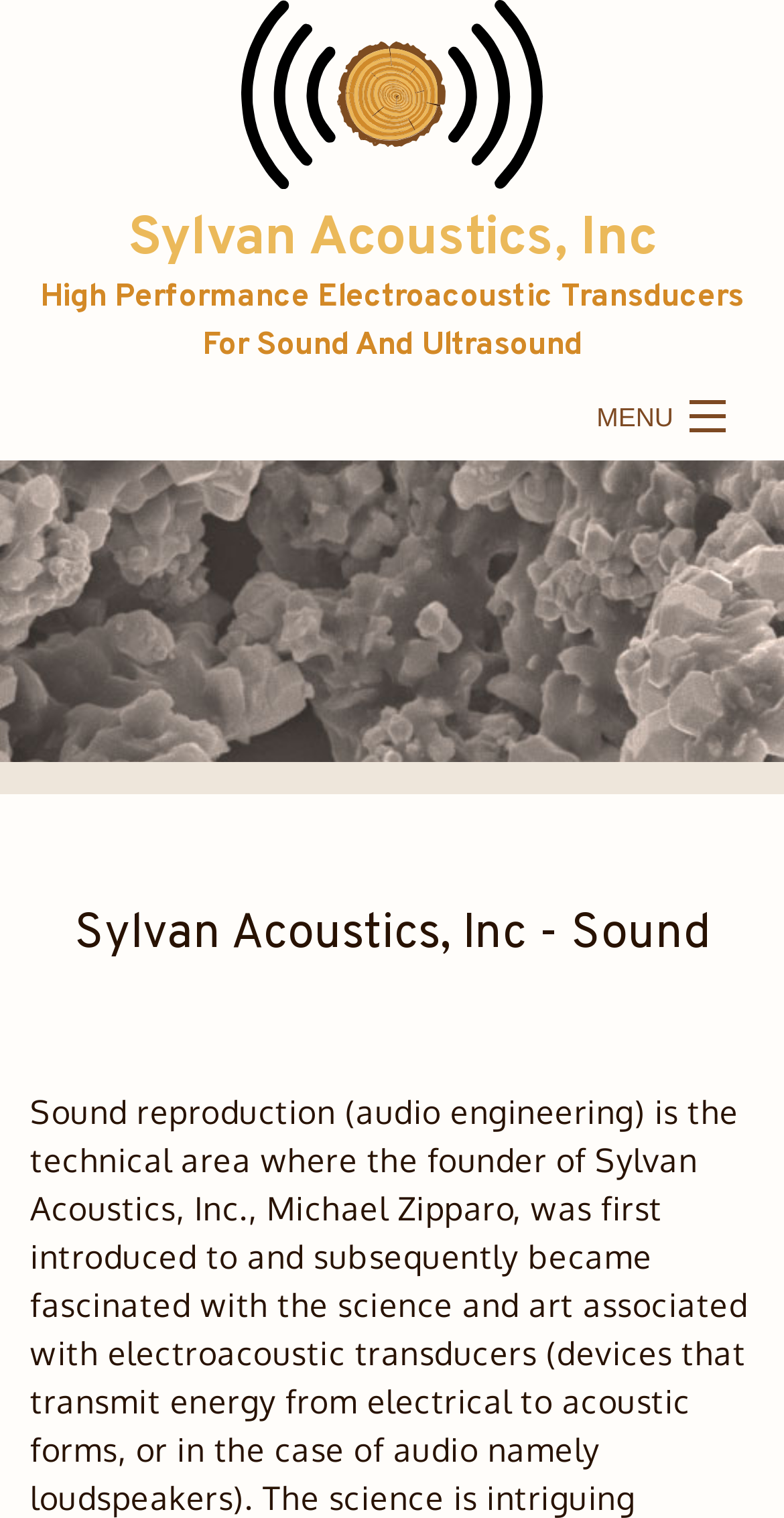What is the current page?
Use the image to answer the question with a single word or phrase.

Sound